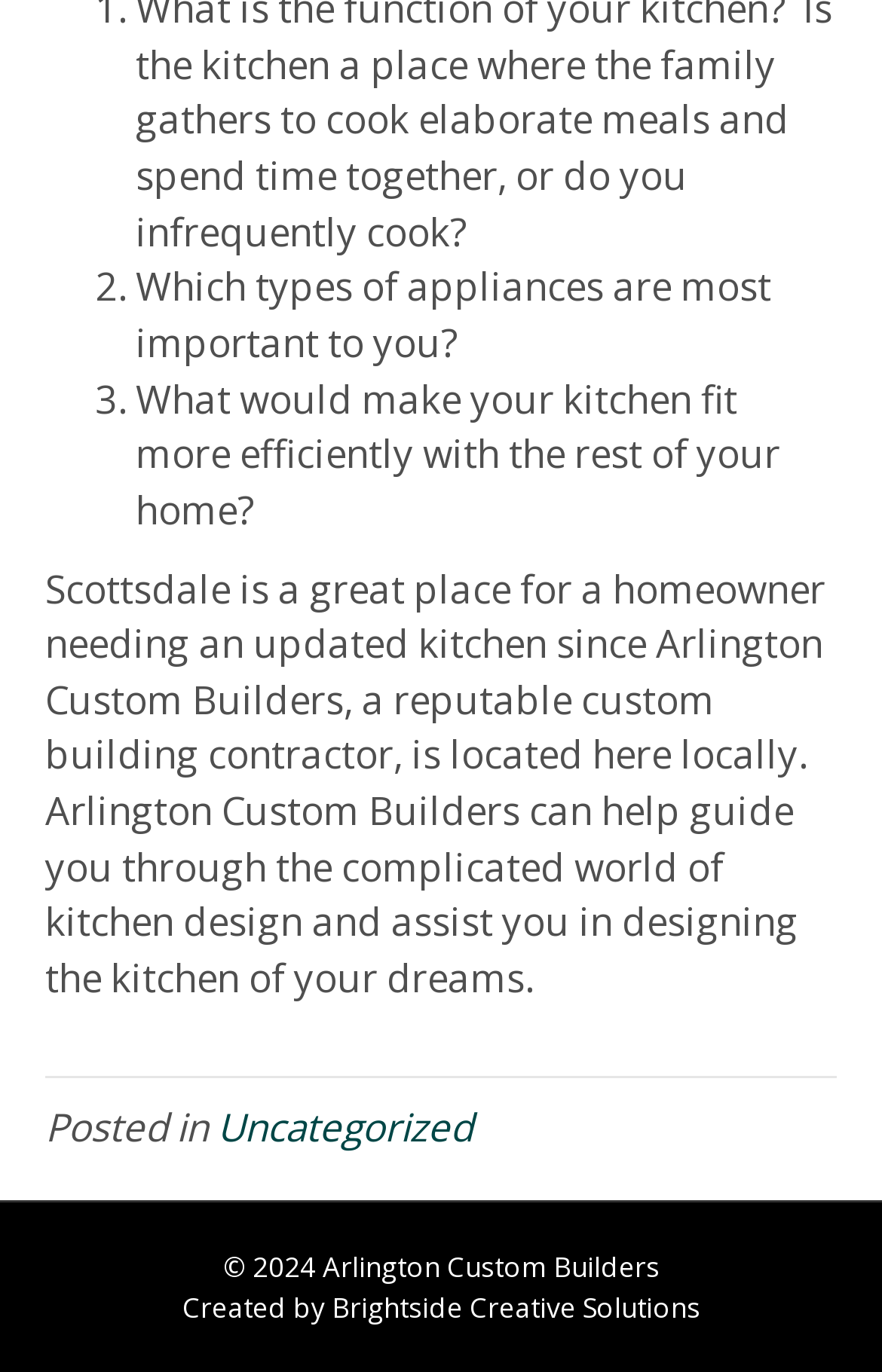Answer the question in a single word or phrase:
Who created the website?

Brightside Creative Solutions